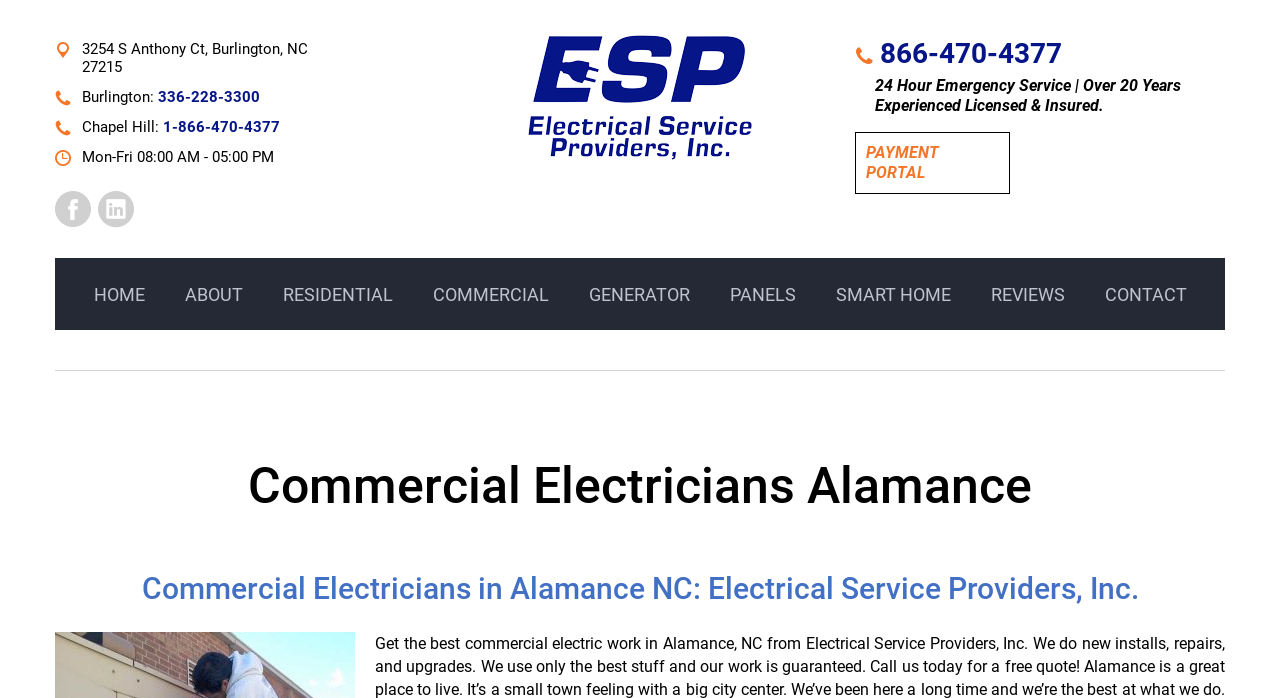Given the following UI element description: "PAYMENT PORTAL", find the bounding box coordinates in the webpage screenshot.

[0.677, 0.205, 0.734, 0.261]